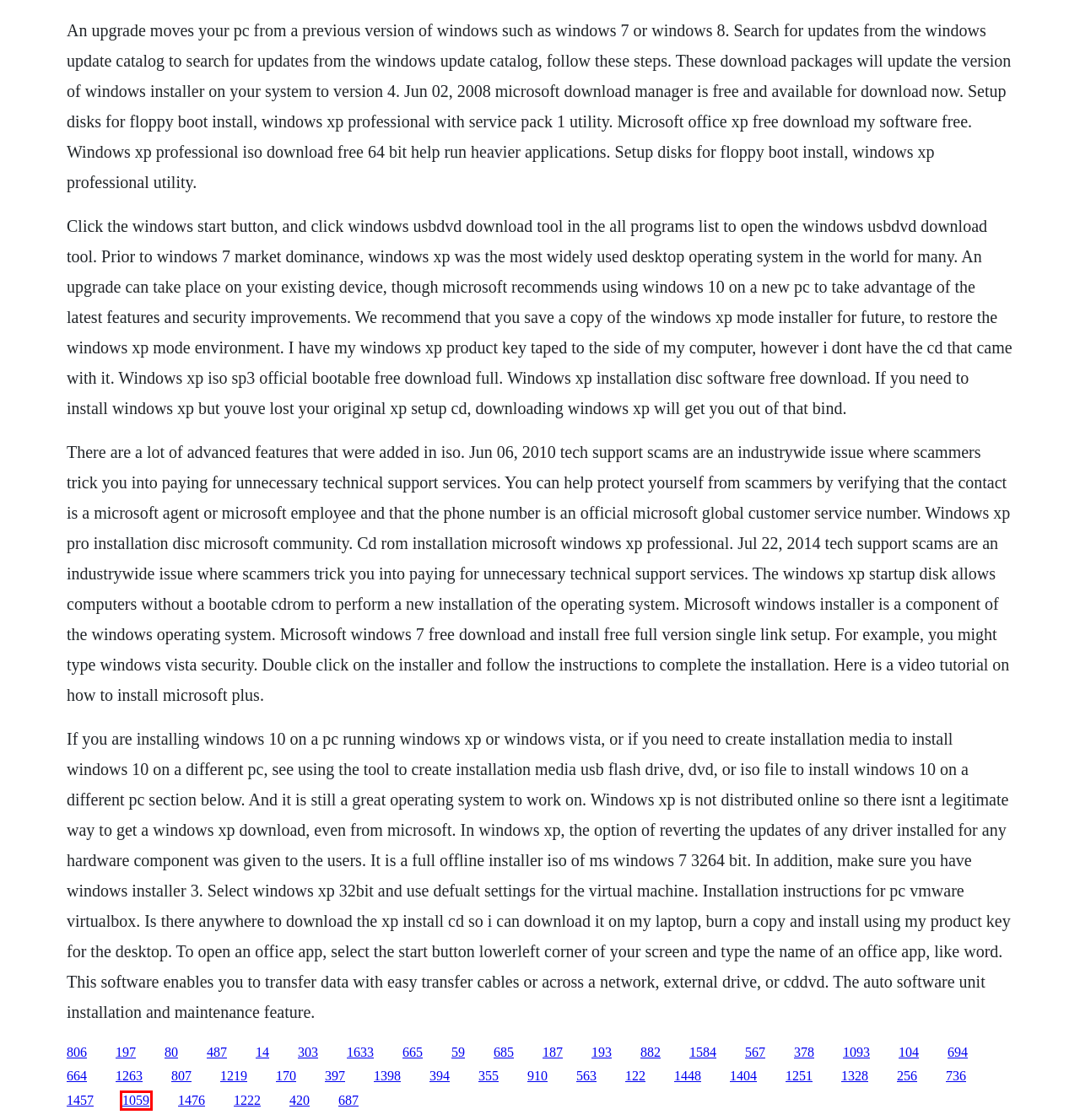You have a screenshot of a webpage where a red bounding box highlights a specific UI element. Identify the description that best matches the resulting webpage after the highlighted element is clicked. The choices are:
A. Libro enoc epub budokai tenkaichi
B. Jeeta tha jiske liye video hd download
C. Nnnmario puzo omerta epub download
D. Vaneigem epub to mobile
E. Opmin handler new version
F. Belwin string builder violin pdf
G. Nhofstede's four cultural dimensions pdf
H. Retail management and operation book by kanishka bedi pdf download

F